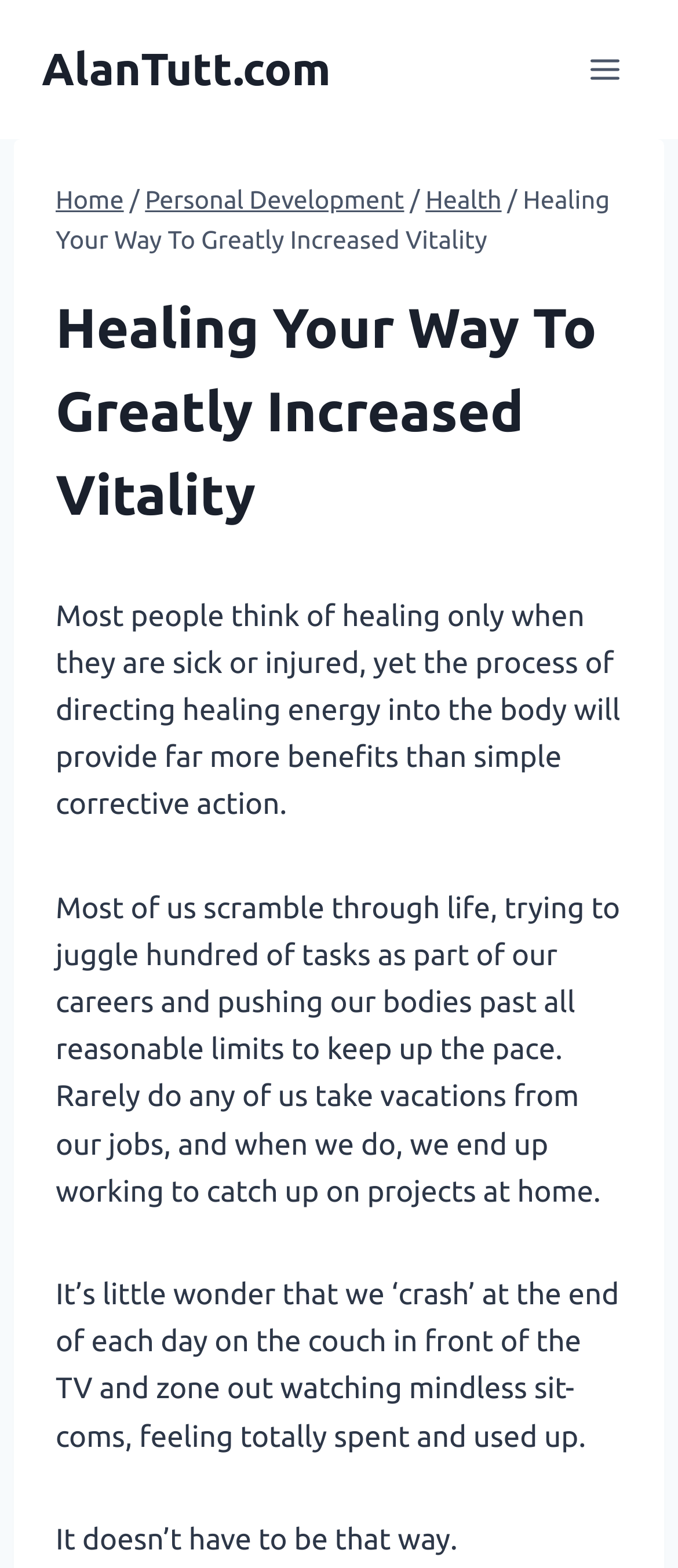Provide the bounding box coordinates of the HTML element this sentence describes: "You might also like".

None